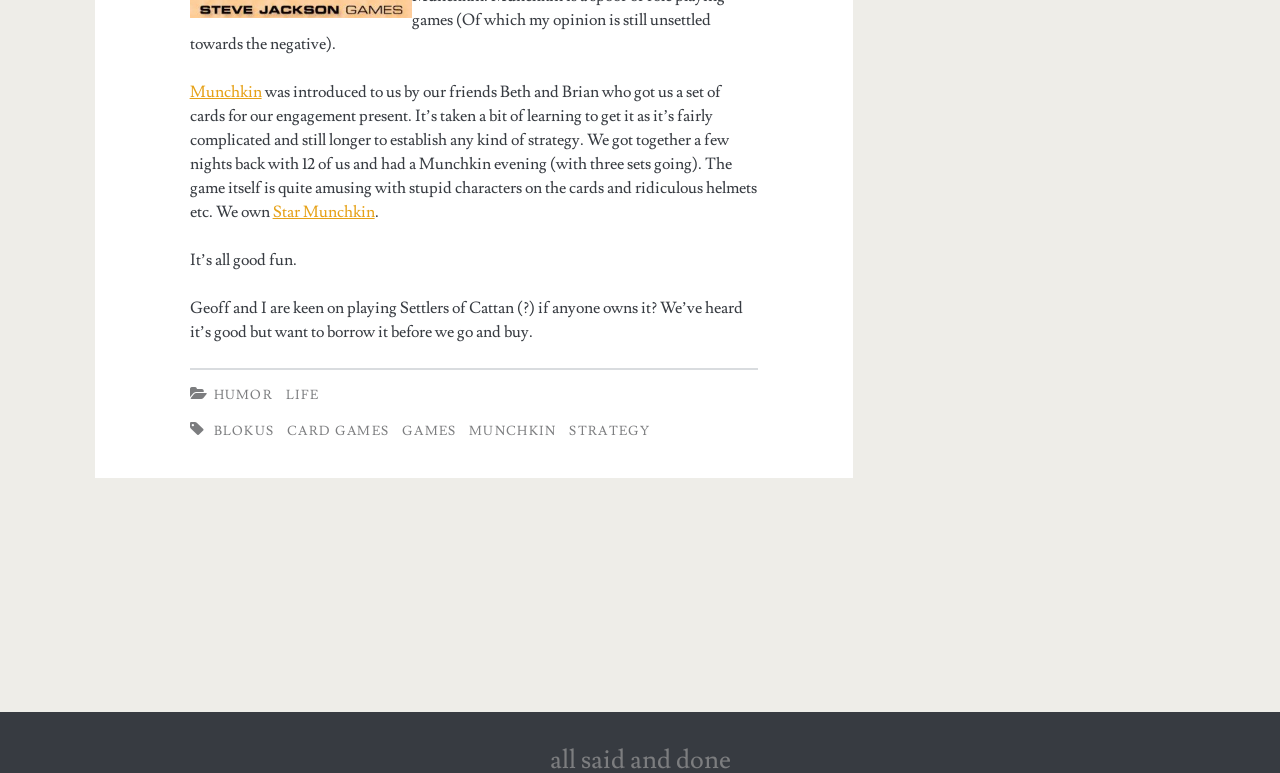Provide the bounding box coordinates for the specified HTML element described in this description: "strategy". The coordinates should be four float numbers ranging from 0 to 1, in the format [left, top, right, bottom].

[0.445, 0.547, 0.508, 0.568]